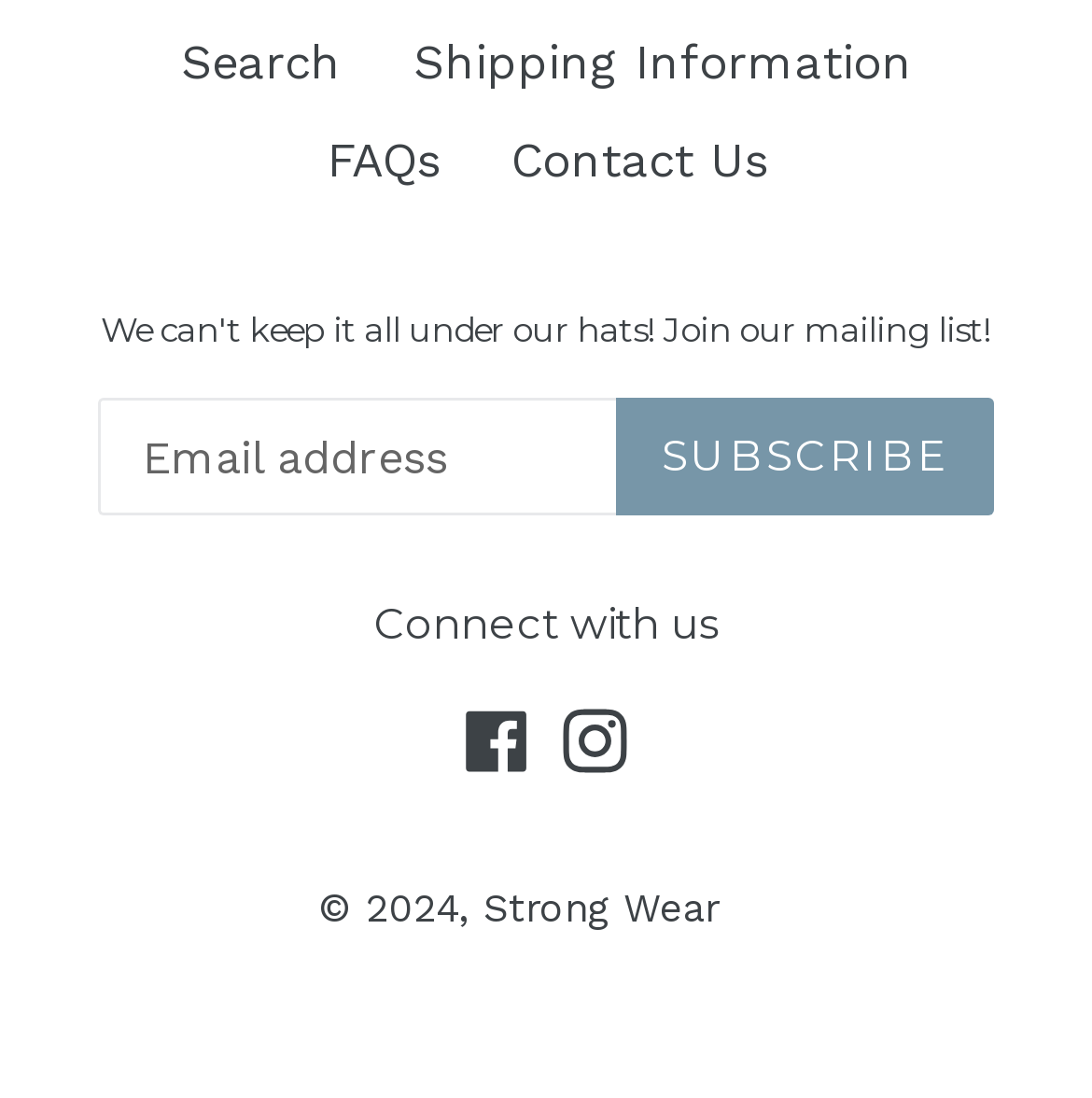Locate the bounding box coordinates of the area you need to click to fulfill this instruction: 'Search the website'. The coordinates must be in the form of four float numbers ranging from 0 to 1: [left, top, right, bottom].

[0.165, 0.029, 0.312, 0.08]